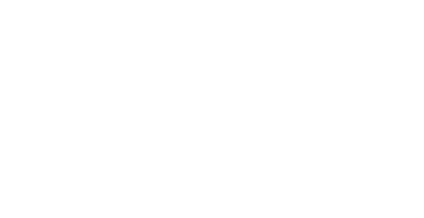Who is the target audience of the image?
Use the information from the image to give a detailed answer to the question.

The caption states that the visual representation aims to resonate with marketers, which suggests that the target audience of the image is marketers, likely those who are interested in influencer marketing and maintaining brand authenticity.